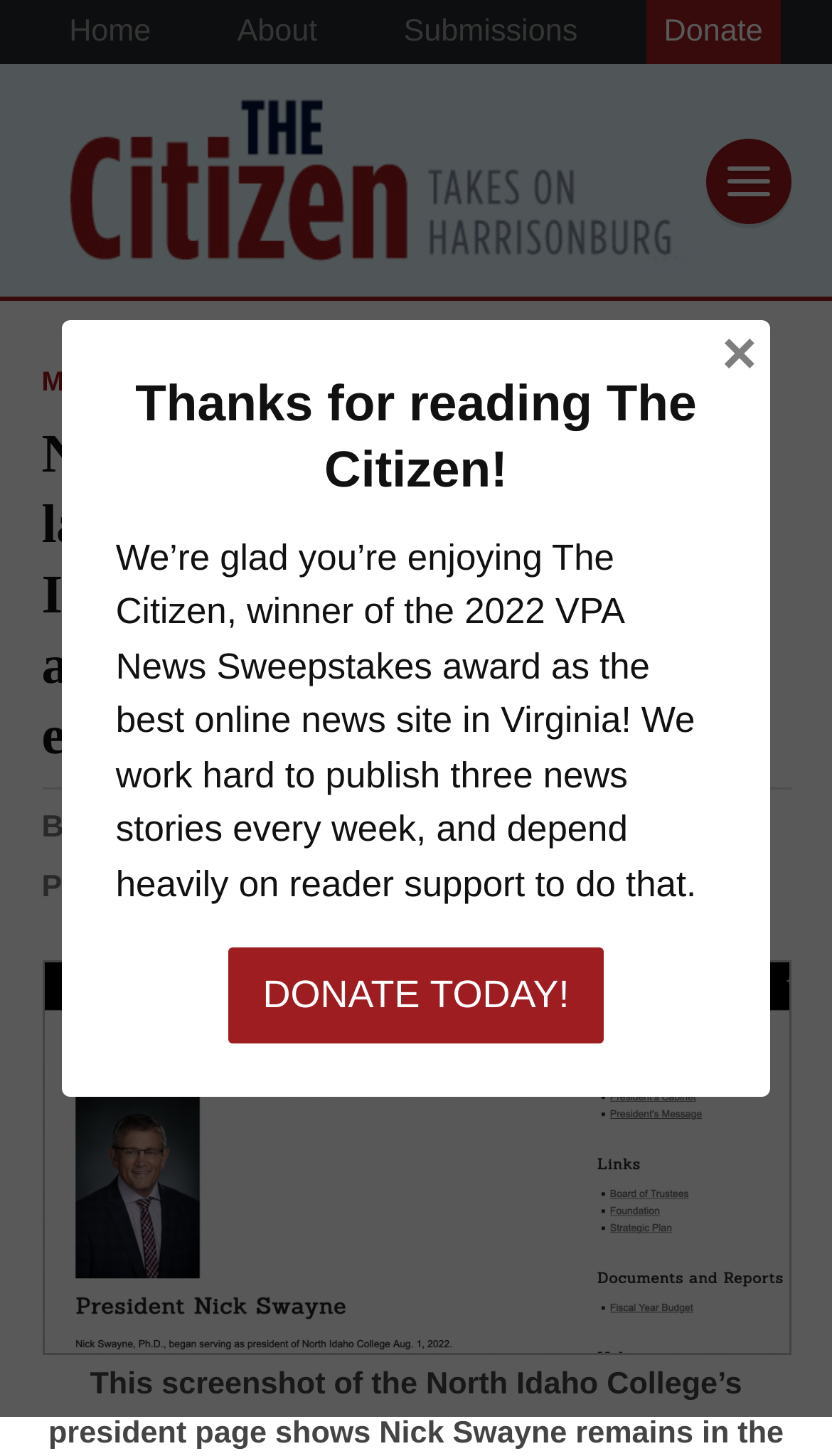Please determine the bounding box coordinates of the element's region to click in order to carry out the following instruction: "read about the author". The coordinates should be four float numbers between 0 and 1, i.e., [left, top, right, bottom].

[0.107, 0.557, 0.558, 0.581]